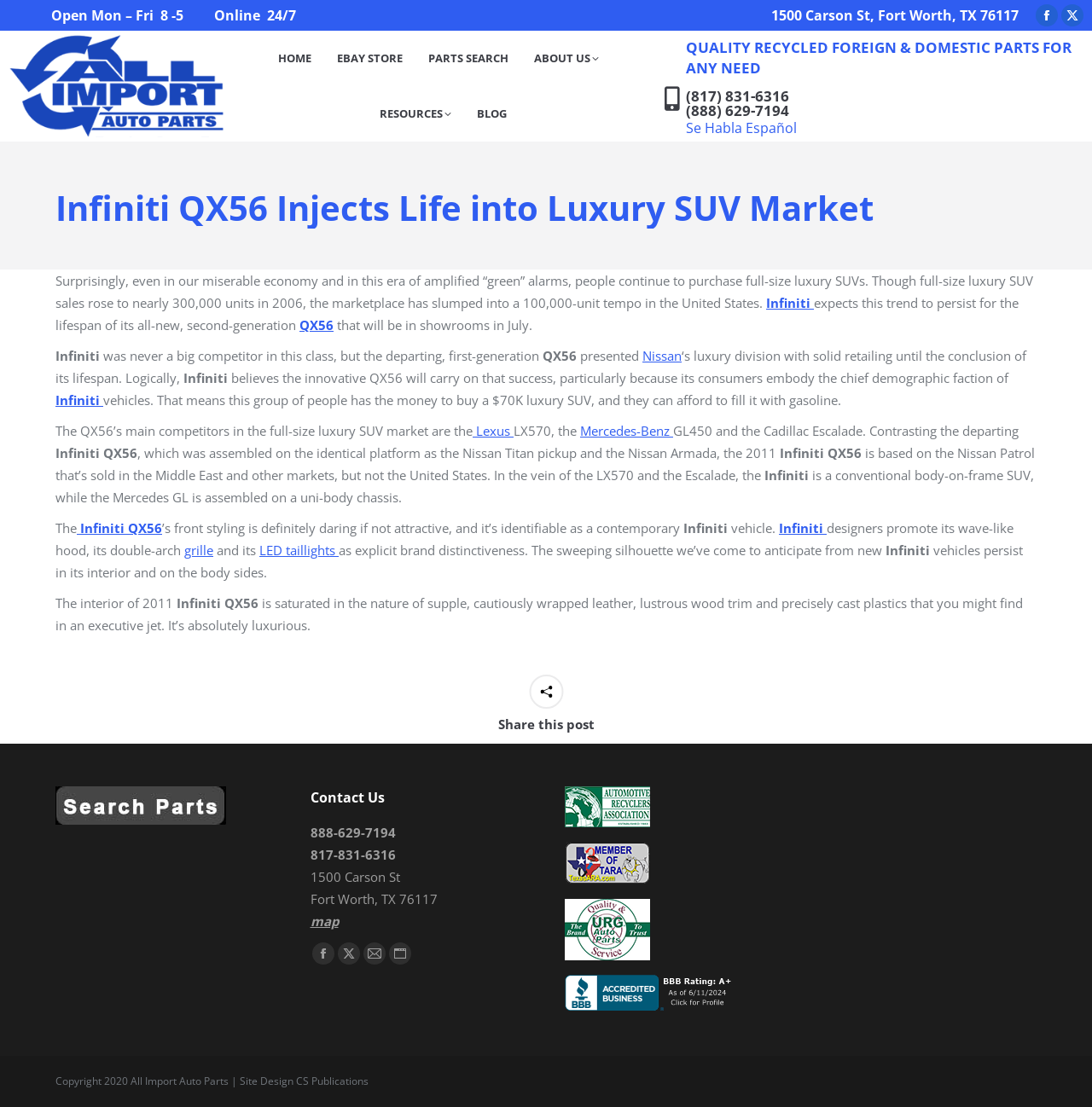Please identify the bounding box coordinates of the element's region that should be clicked to execute the following instruction: "Visit the Infiniti QX56 page". The bounding box coordinates must be four float numbers between 0 and 1, i.e., [left, top, right, bottom].

[0.274, 0.286, 0.305, 0.301]